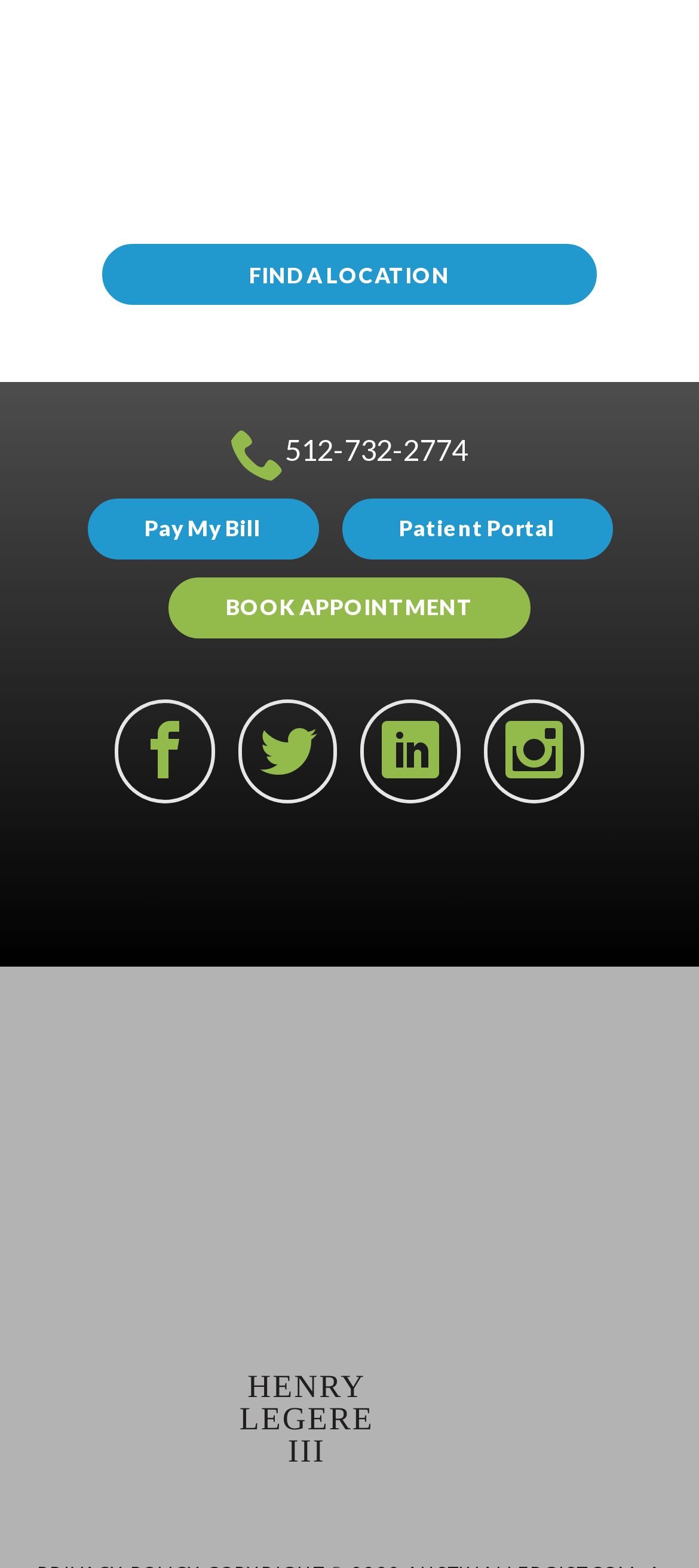Could you provide the bounding box coordinates for the portion of the screen to click to complete this instruction: "Click Patient Portal"?

[0.488, 0.318, 0.876, 0.357]